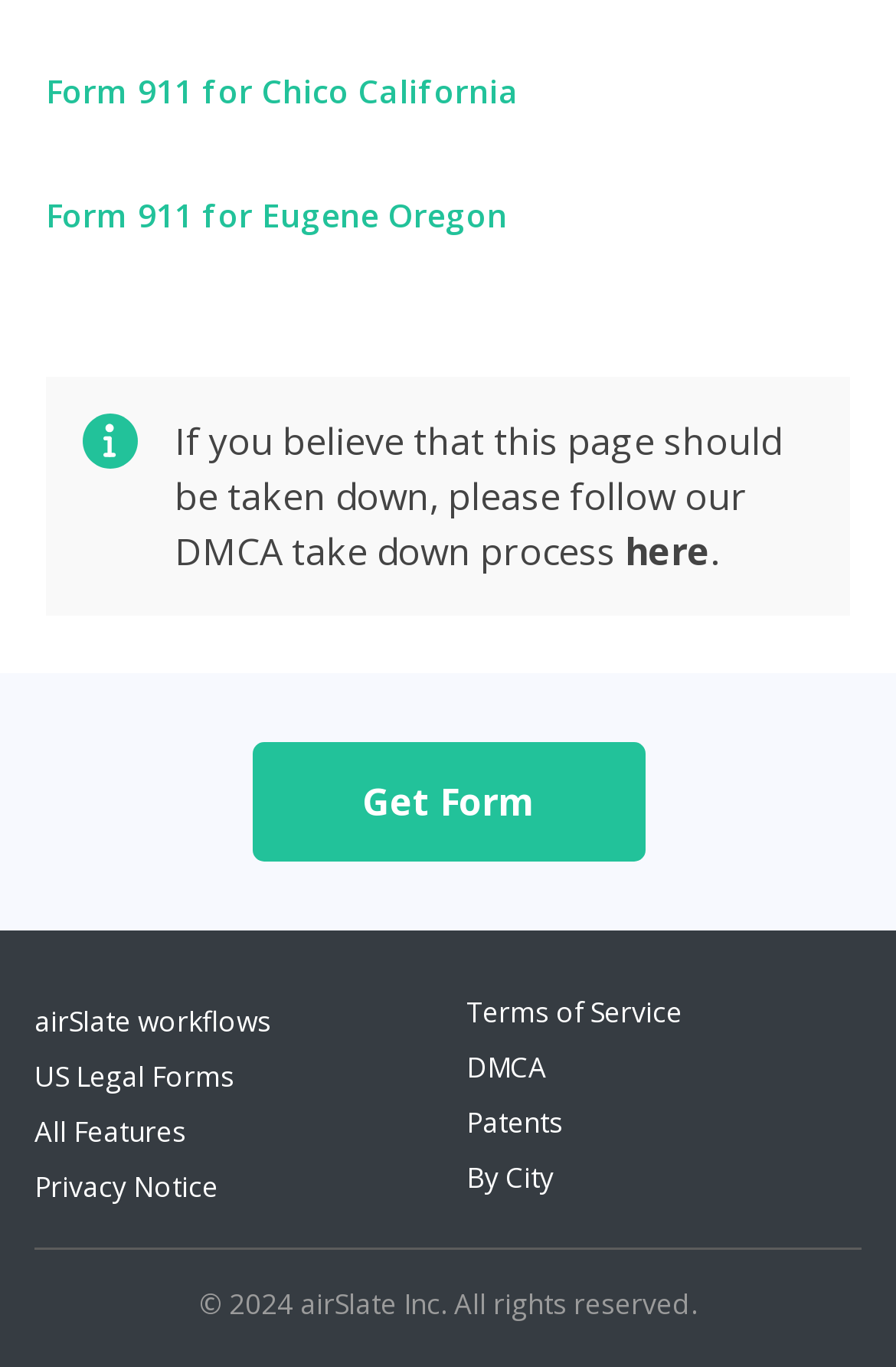What is the purpose of the 'here' link?
Using the image as a reference, answer the question with a short word or phrase.

To follow DMCA take down process